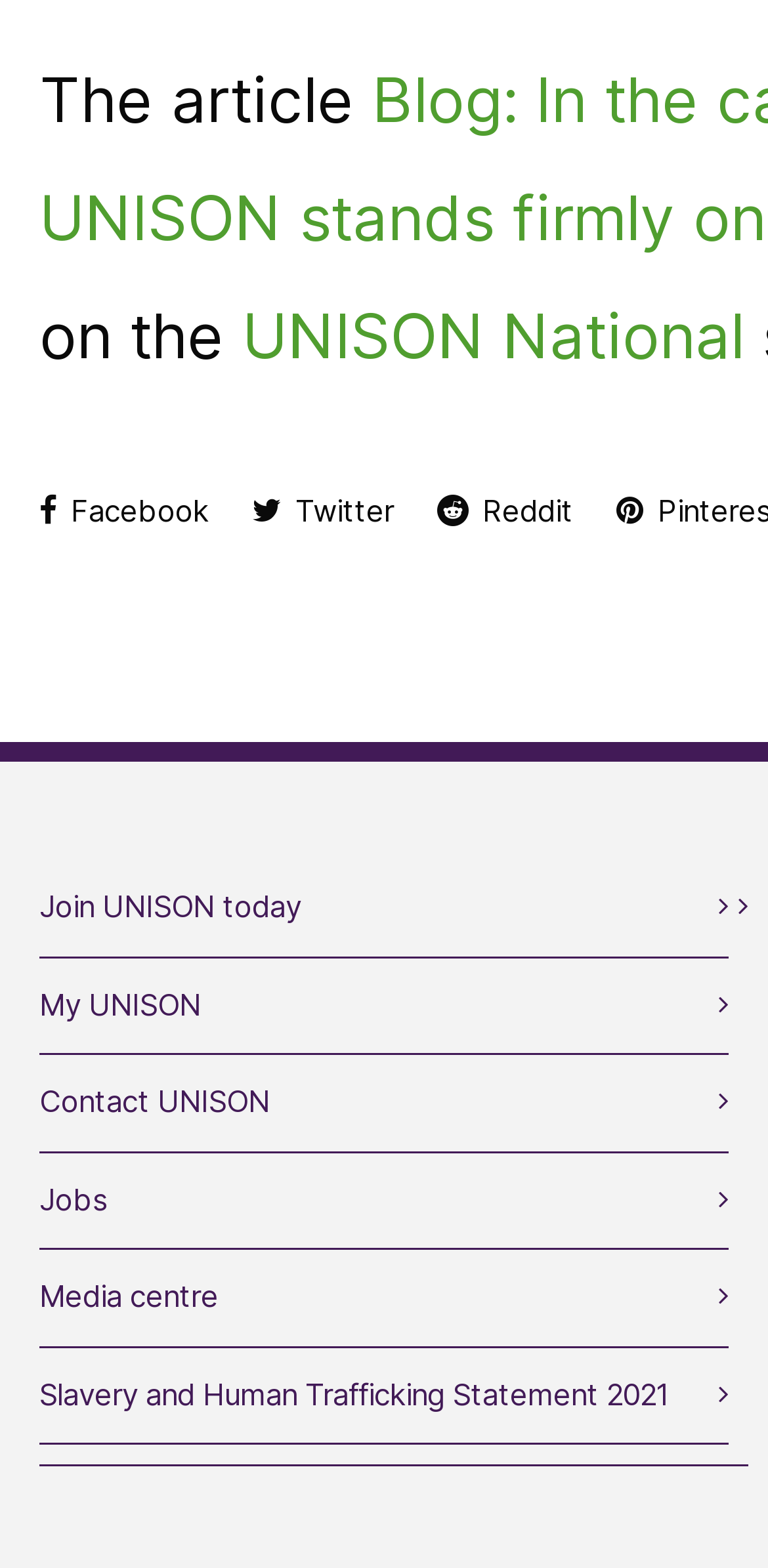Identify the bounding box coordinates of the part that should be clicked to carry out this instruction: "Access My UNISON".

[0.051, 0.623, 0.923, 0.659]